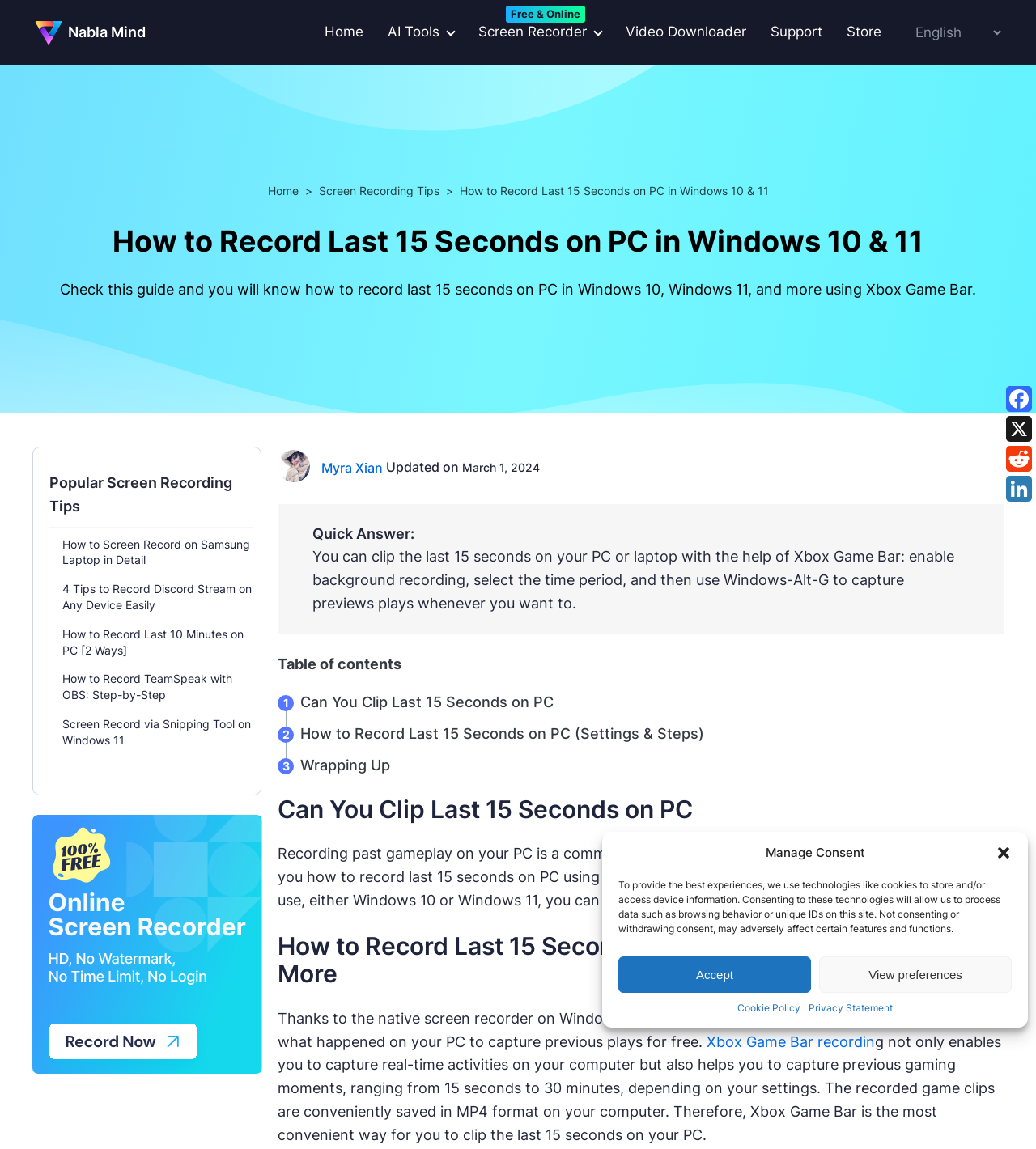Please identify the bounding box coordinates of the area that needs to be clicked to follow this instruction: "Click the 'How to Screen Record on Samsung Laptop in Detail' link".

[0.06, 0.467, 0.241, 0.493]